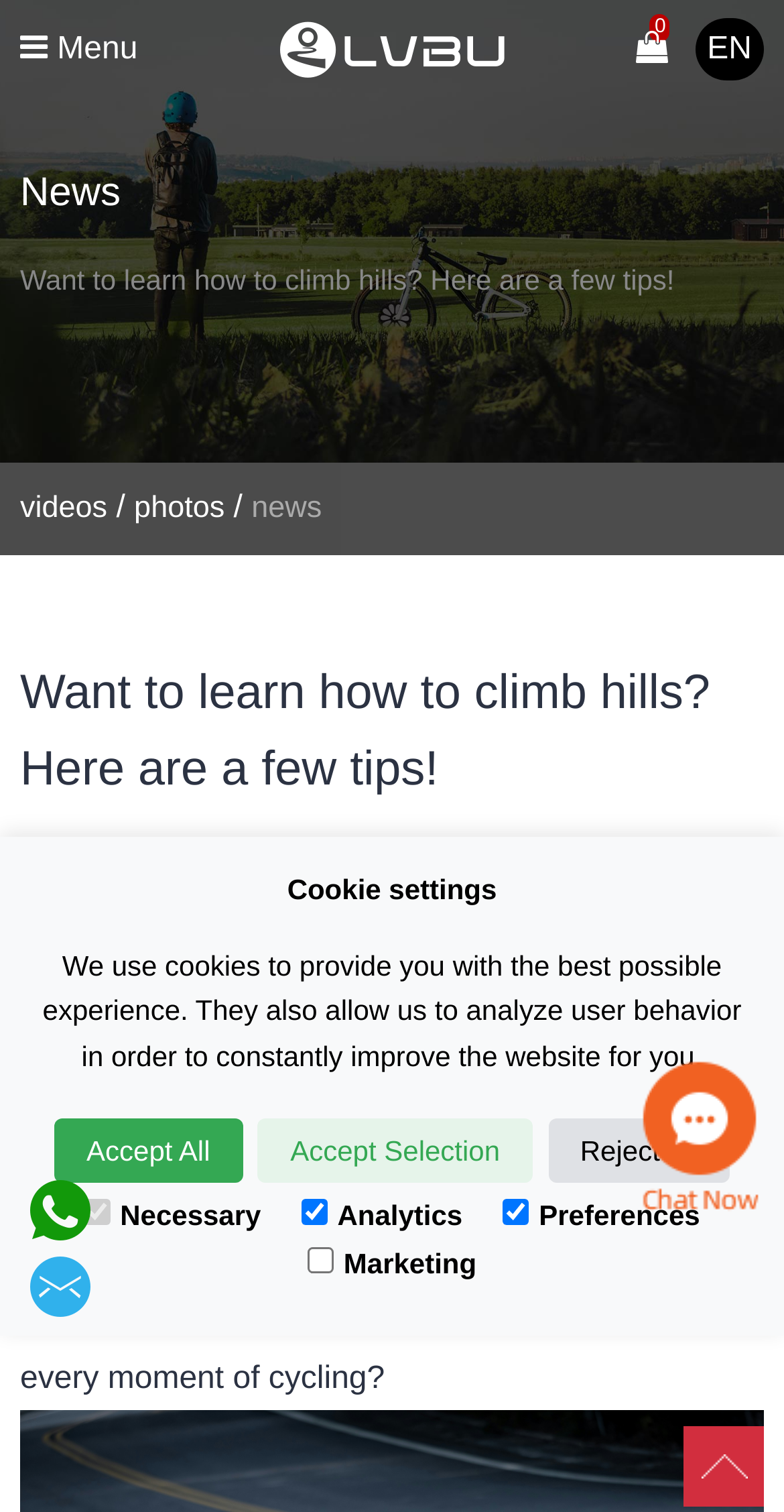Locate the bounding box coordinates of the element that should be clicked to fulfill the instruction: "Learn about KF Bottle battery ebike kit".

[0.181, 0.574, 0.59, 0.596]